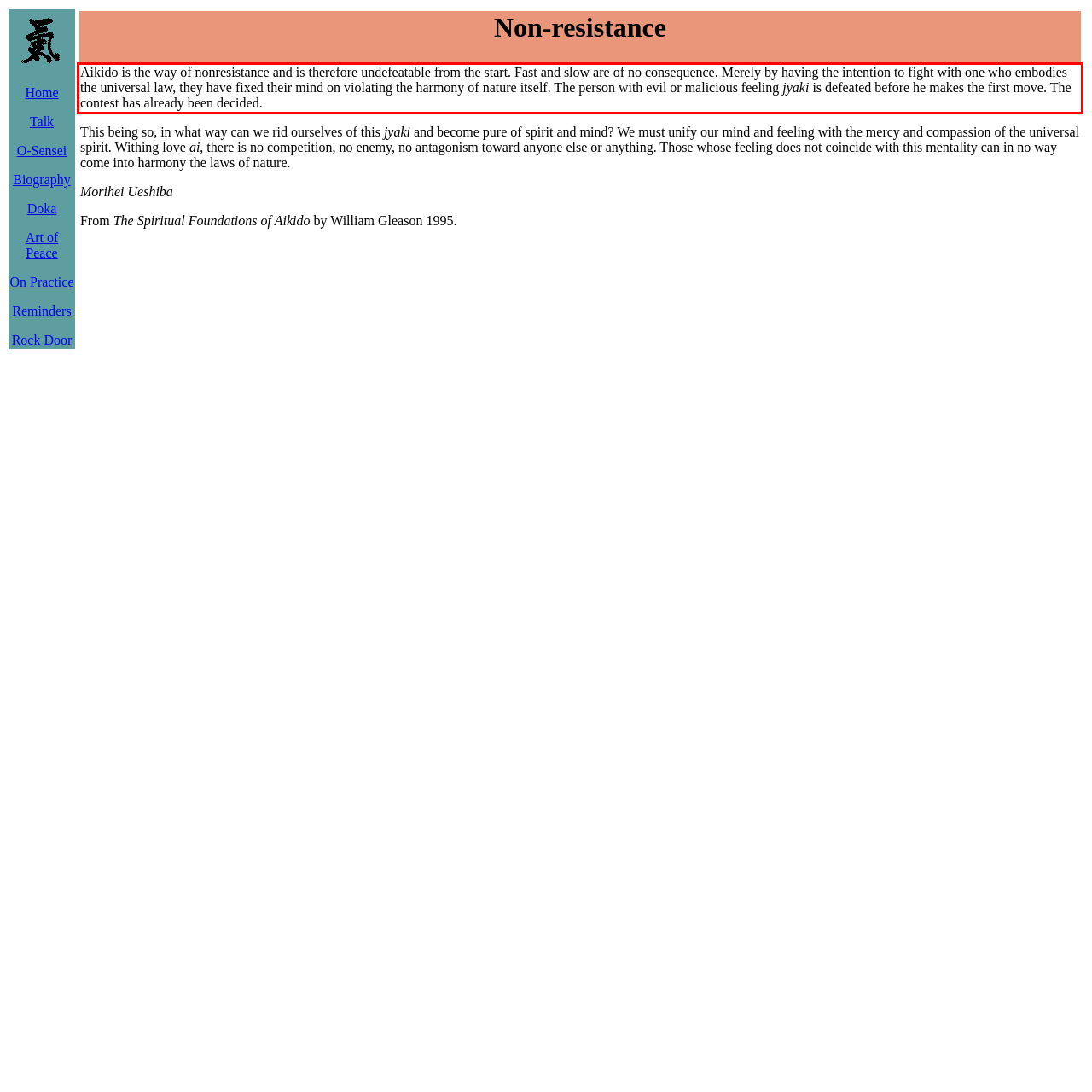You are looking at a screenshot of a webpage with a red rectangle bounding box. Use OCR to identify and extract the text content found inside this red bounding box.

Aikido is the way of nonresistance and is therefore undefeatable from the start. Fast and slow are of no consequence. Merely by having the intention to fight with one who embodies the universal law, they have fixed their mind on violating the harmony of nature itself. The person with evil or malicious feeling jyaki is defeated before he makes the first move. The contest has already been decided.